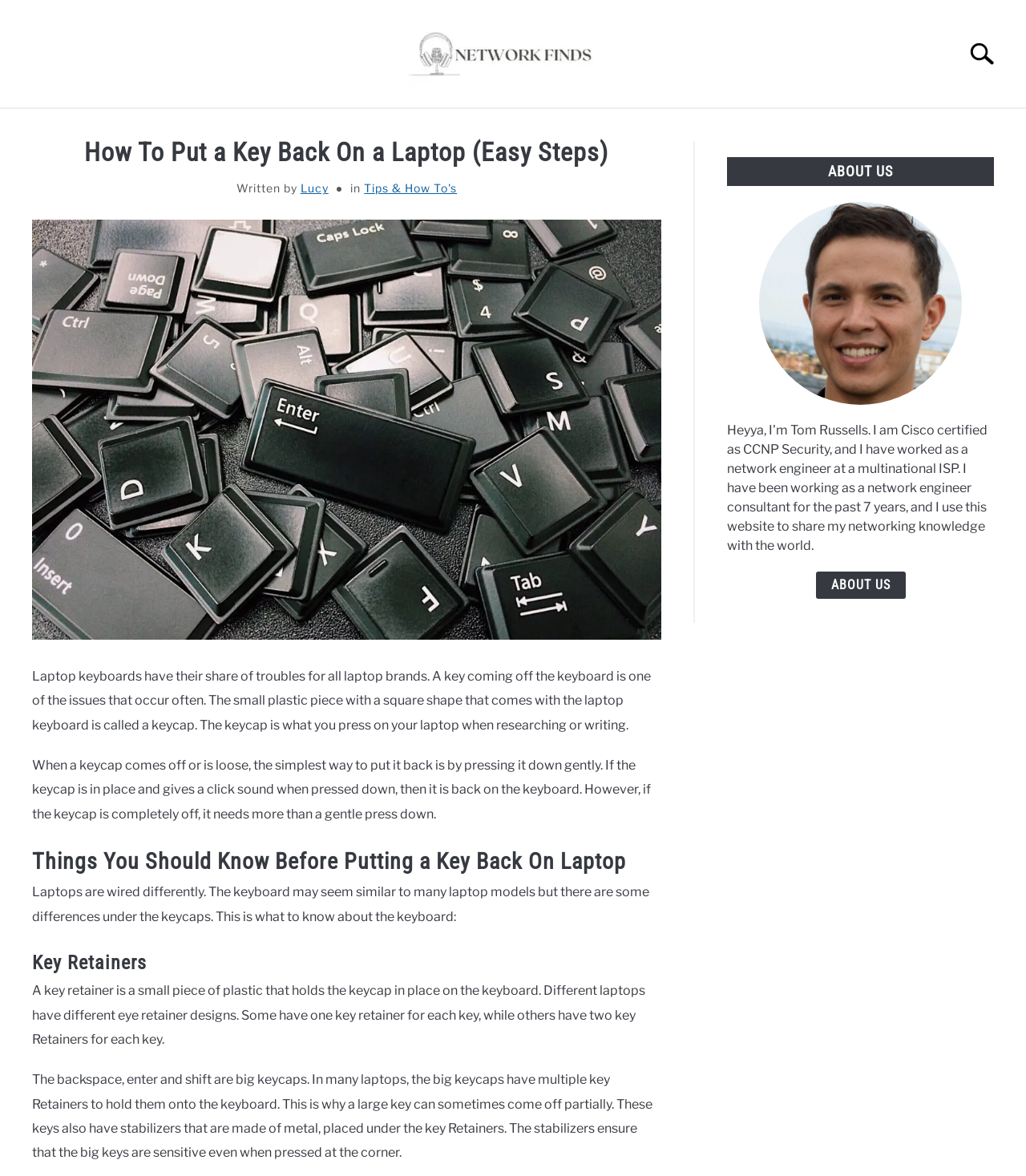Determine the bounding box coordinates for the area that needs to be clicked to fulfill this task: "Search for something". The coordinates must be given as four float numbers between 0 and 1, i.e., [left, top, right, bottom].

[0.954, 0.06, 0.995, 0.089]